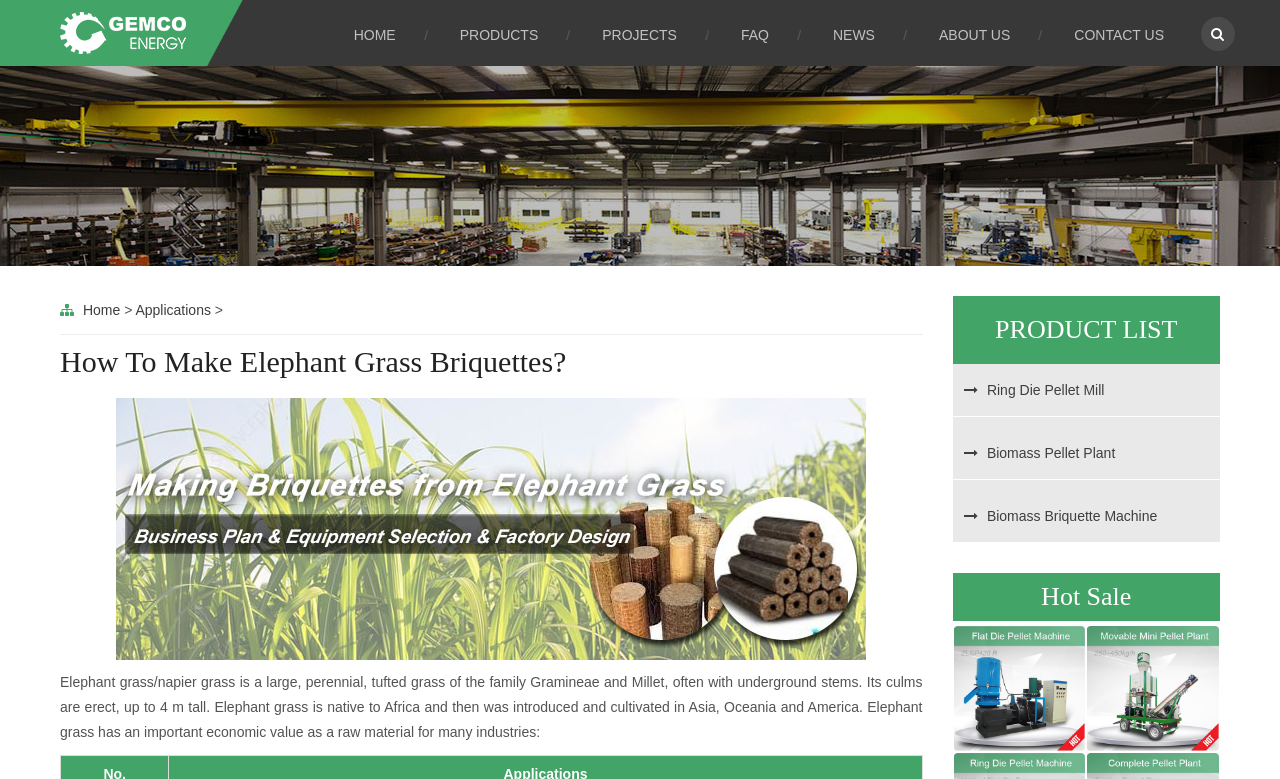What is the product listed below the heading 'How To Make Elephant Grass Briquettes?'?
Please provide a comprehensive and detailed answer to the question.

Below the heading 'How To Make Elephant Grass Briquettes?', there are several links listed, including ' Ring Die Pellet Mill', ' Biomass Pellet Plant', and ' Biomass Briquette Machine'. The first product listed is the Ring Die Pellet Mill.